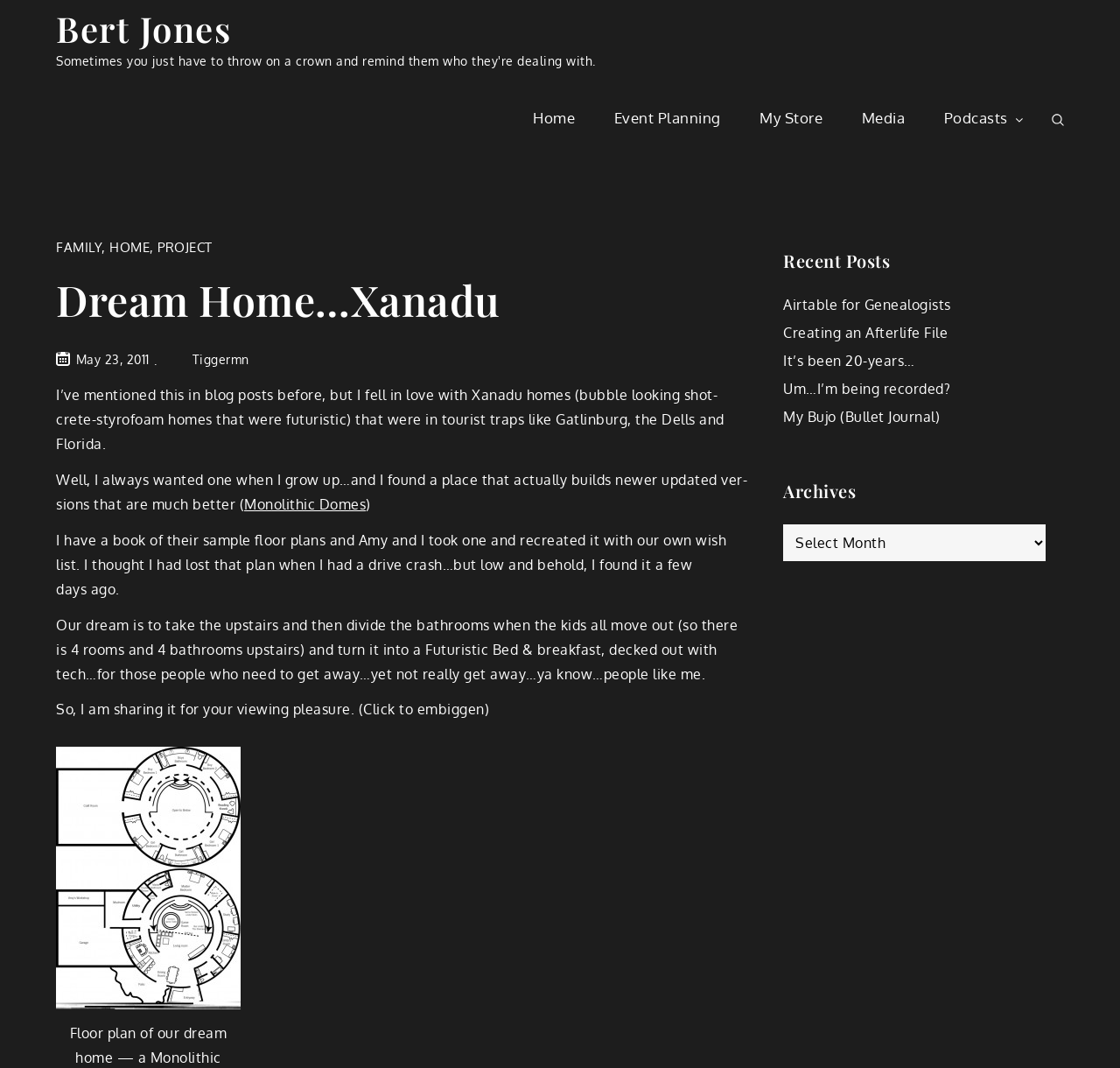Reply to the question with a single word or phrase:
What is the name of the company that builds monolithic dome homes?

Monolithic Domes